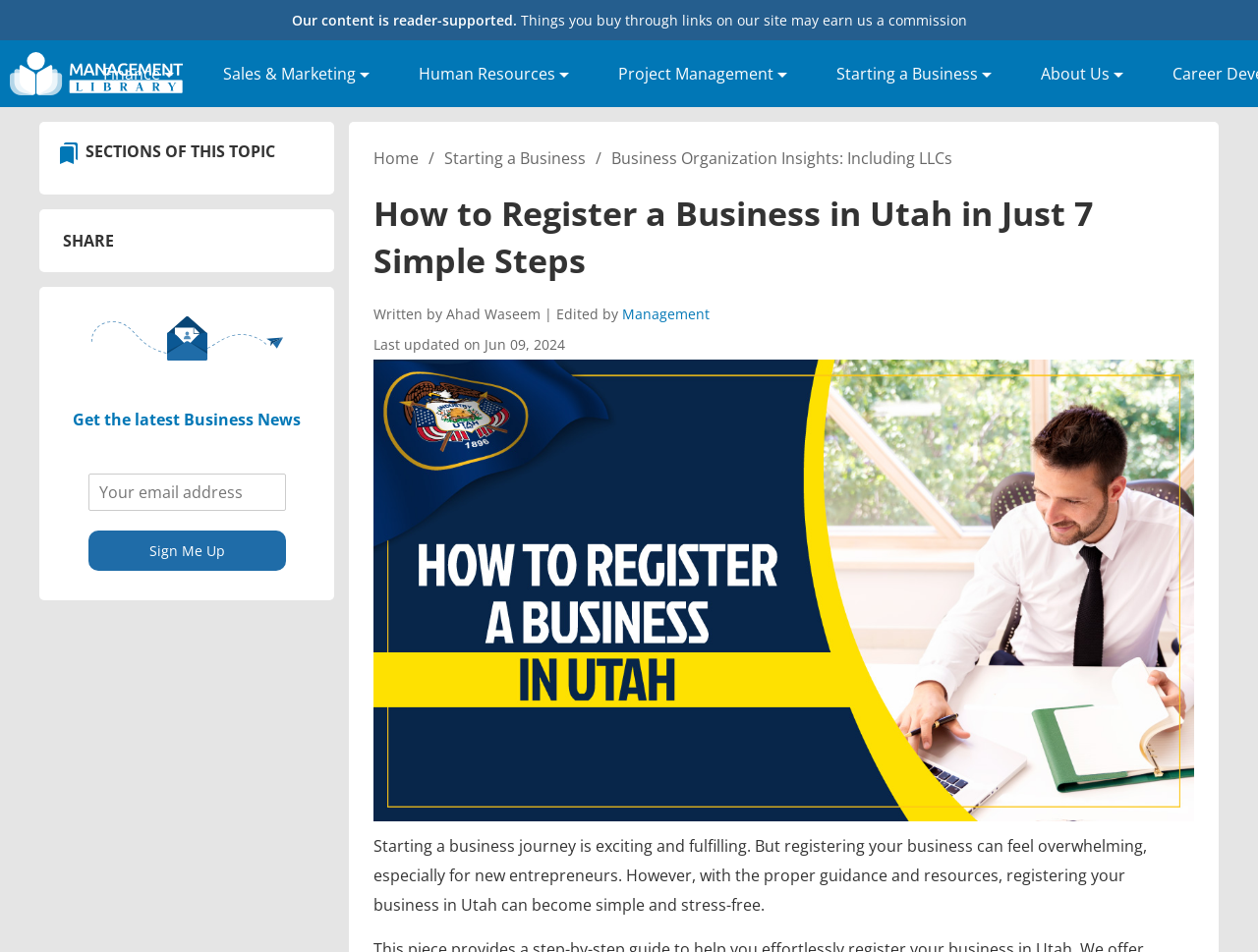Specify the bounding box coordinates for the region that must be clicked to perform the given instruction: "Click on the 'About Us' link".

[0.824, 0.06, 0.897, 0.095]